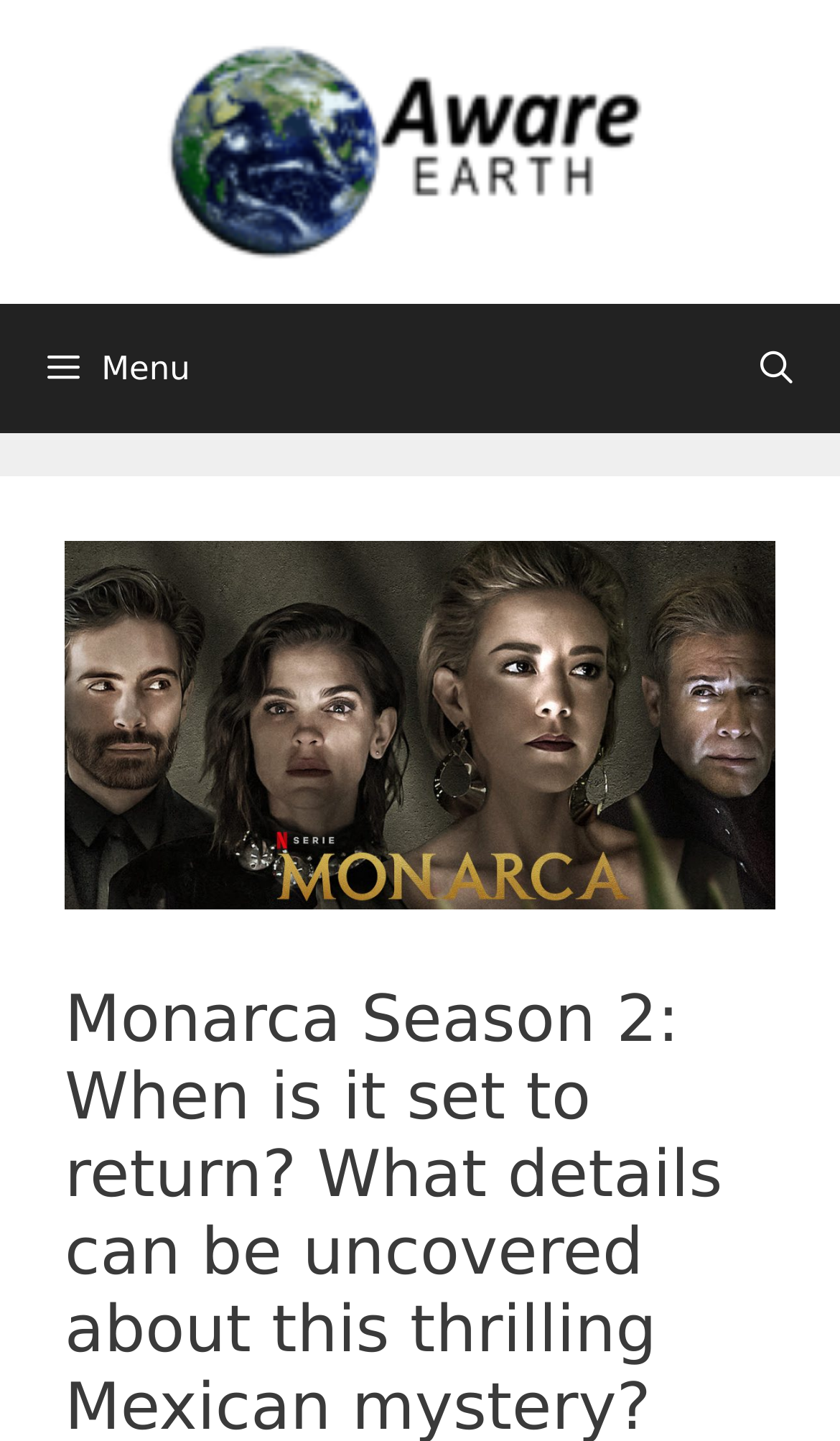What is the function of the link at the top right corner? Examine the screenshot and reply using just one word or a brief phrase.

To open the search bar